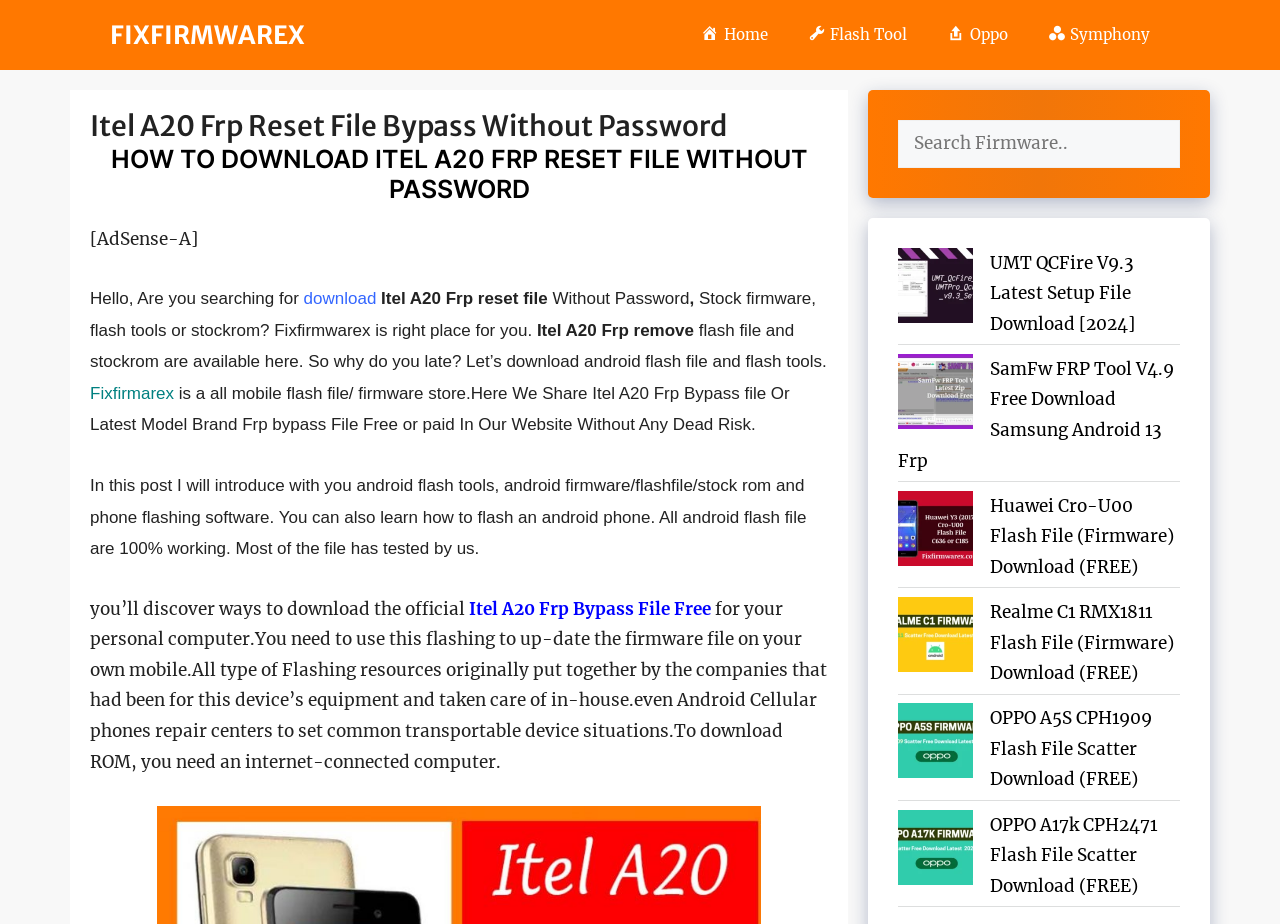Extract the main title from the webpage and generate its text.

Itel A20 Frp Reset File Bypass Without Password